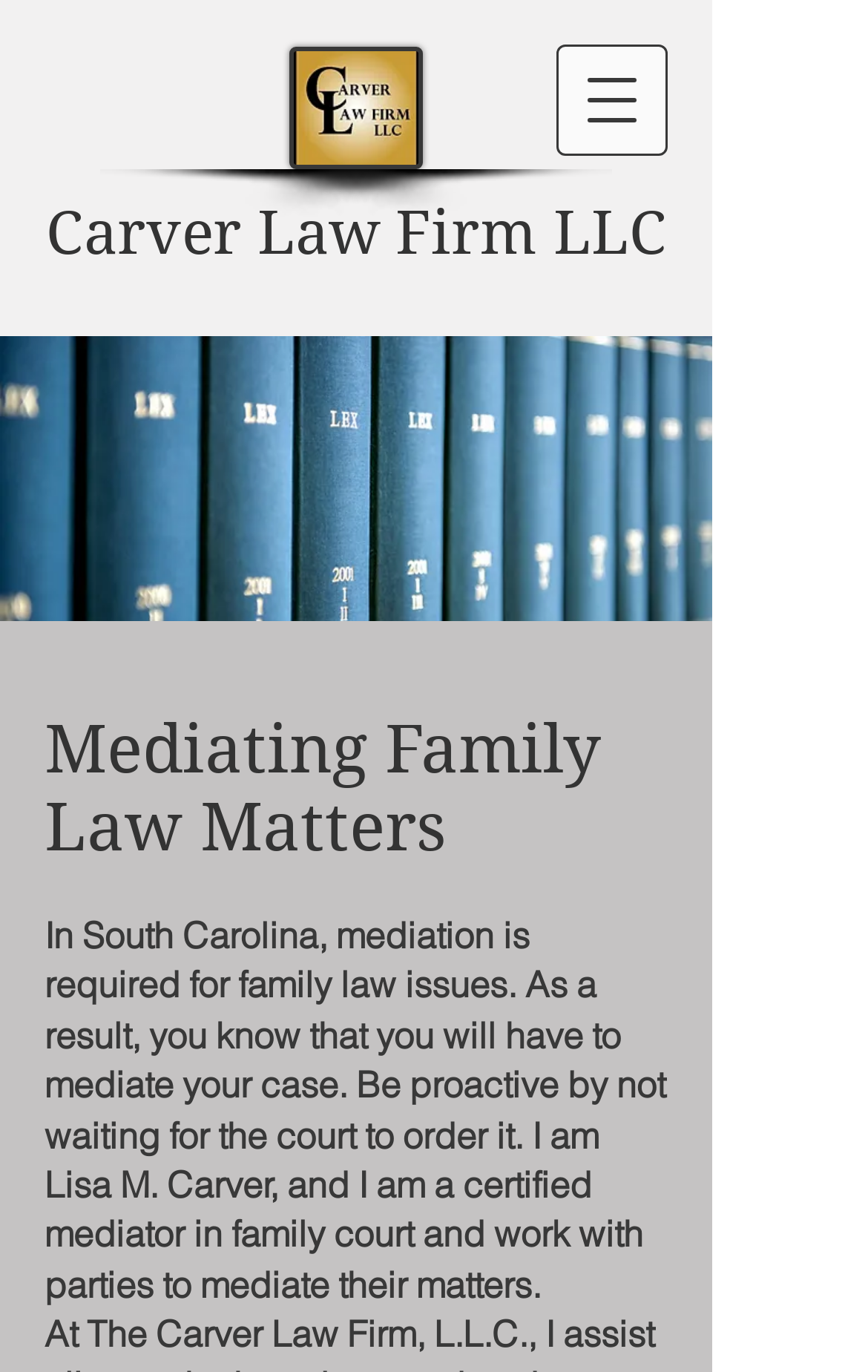Provide a thorough description of this webpage.

The webpage is about Family Court Mediation services provided by Carver Law Firm LLC. At the top-left corner, there is a heading displaying the law firm's name, "Carver Law Firm LLC", which is also a clickable link. To the right of the heading, there is a logo image of the law firm, "lc logo2.jpg". 

On the top-right corner, there is a button labeled "Open navigation menu" which, when clicked, opens a dialog popup. Below the button, there is a large image of "Law Books" that spans almost the entire width of the page.

The main content of the page is headed by "Mediating Family Law Matters", which is a prominent heading. Below this heading, there is a block of text that explains the importance of mediation in family law issues in South Carolina, and how Lisa M. Carver, a certified mediator, can assist in mediating these matters. This text block occupies a significant portion of the page.